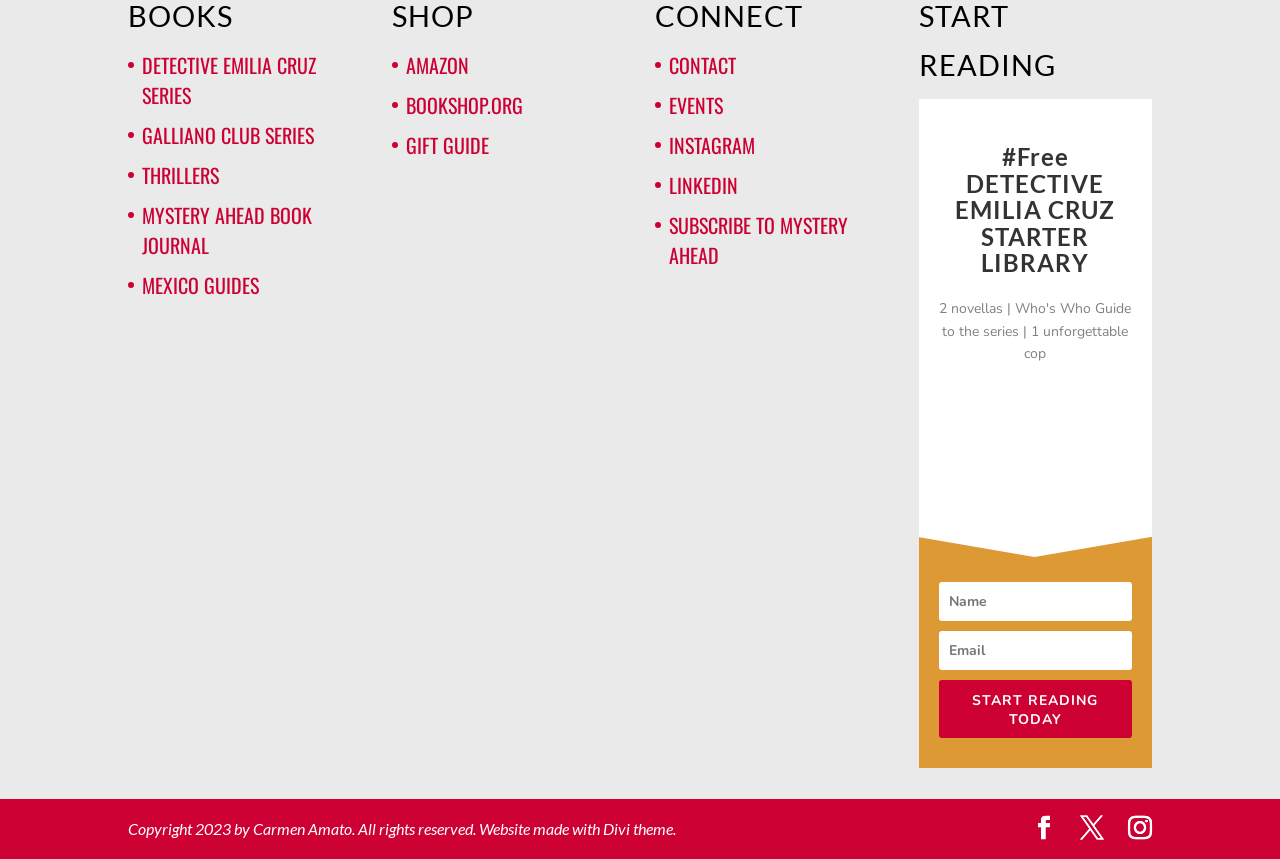Determine the bounding box coordinates of the section I need to click to execute the following instruction: "Click on the 'START READING TODAY' button". Provide the coordinates as four float numbers between 0 and 1, i.e., [left, top, right, bottom].

[0.734, 0.792, 0.884, 0.859]